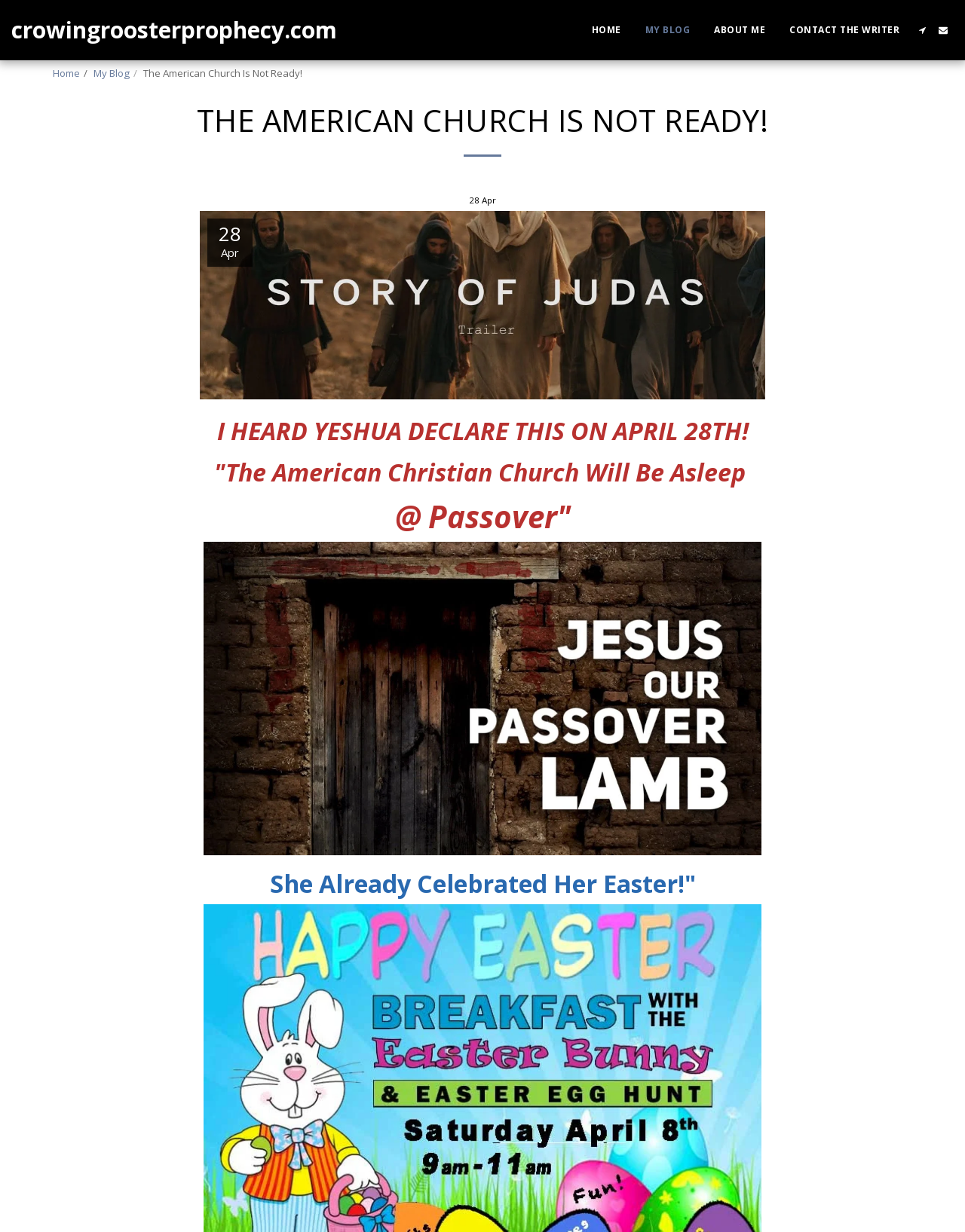Extract the primary heading text from the webpage.

THE AMERICAN CHURCH IS NOT READY!